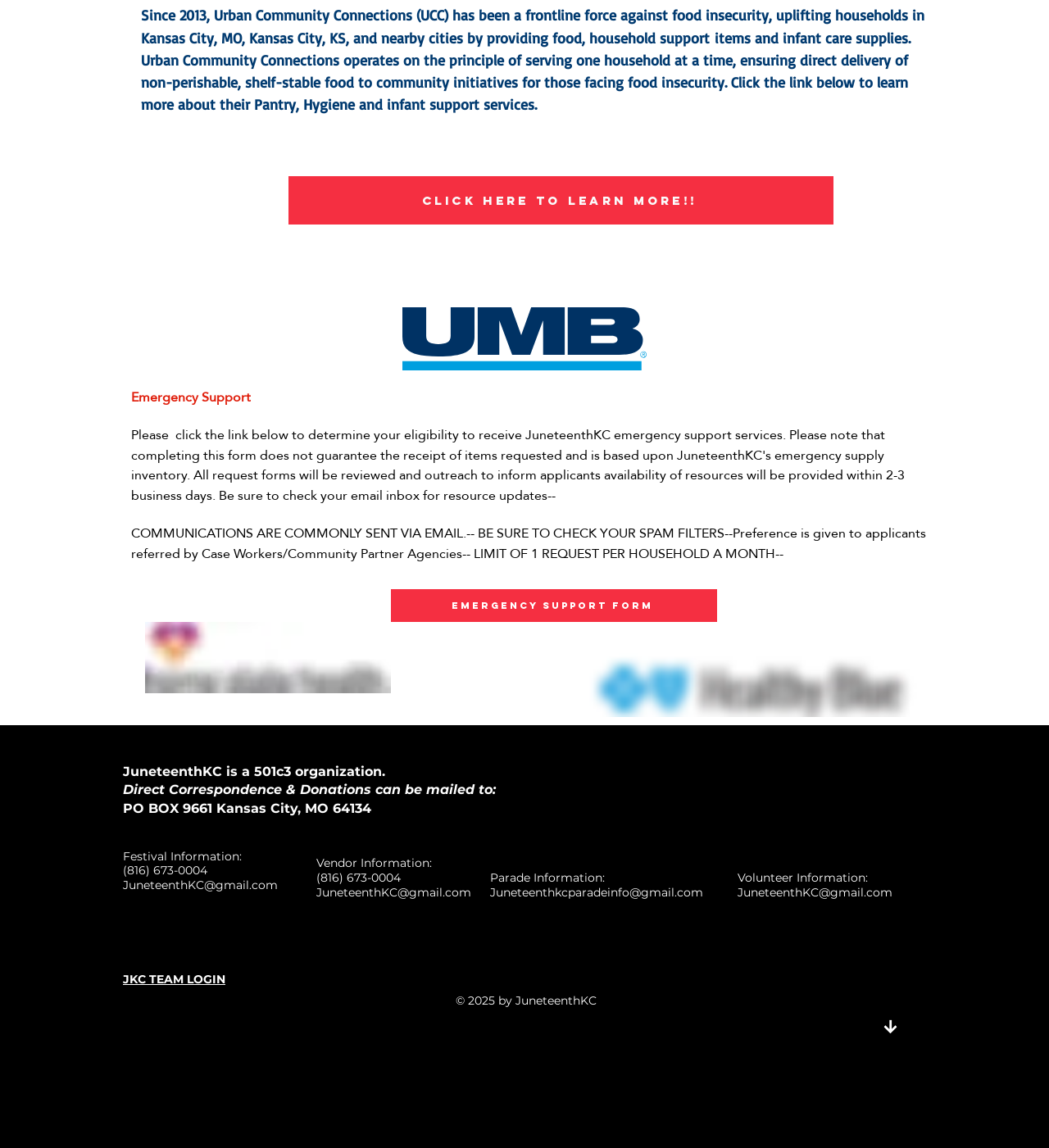How many social media links are there in the Social Bar?
Provide a detailed answer to the question, using the image to inform your response.

I found this information in the list element with the label 'Social Bar', which contains three link elements: 'Facebook', 'Instagram', and 'RSS'.